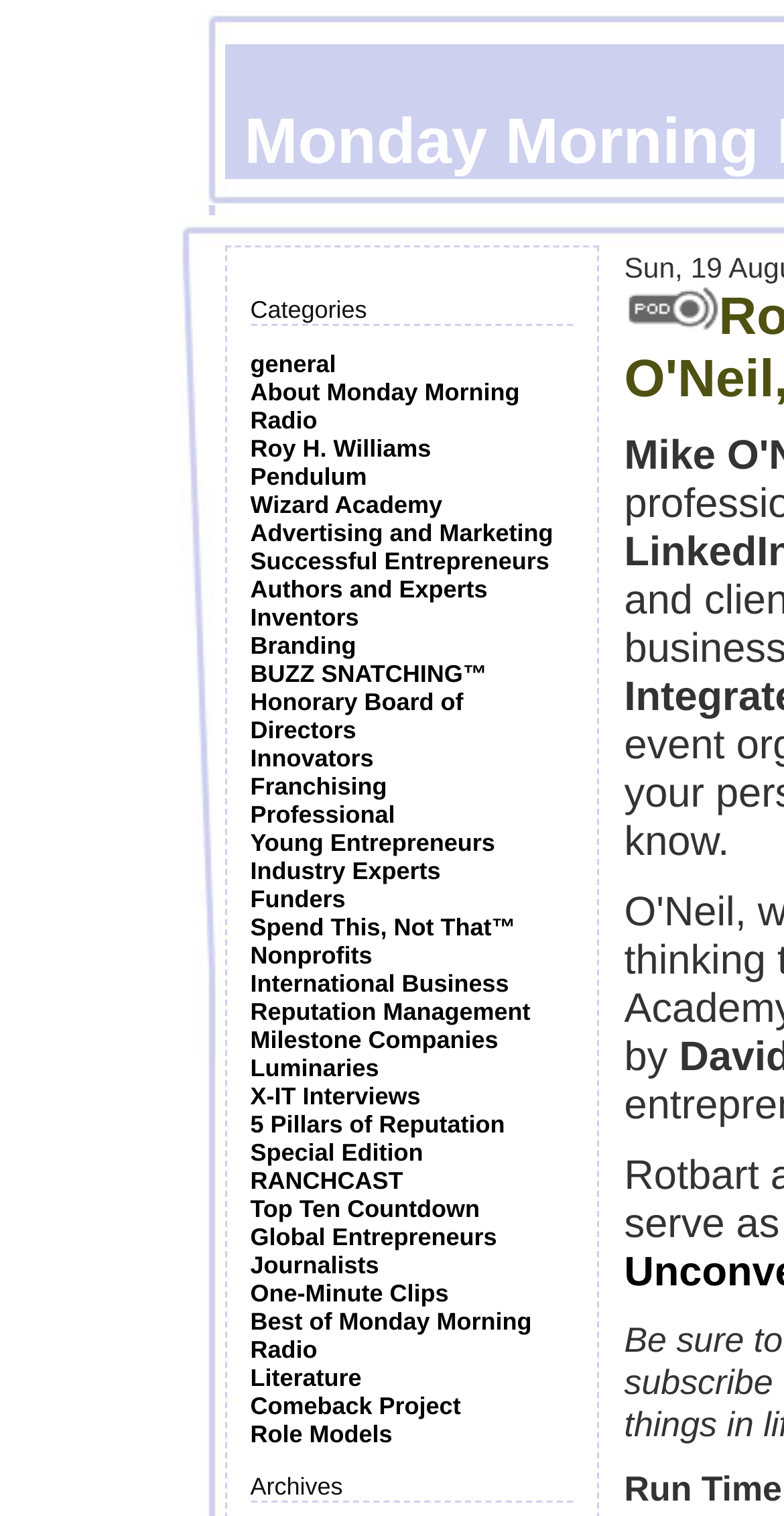Determine the bounding box coordinates of the clickable element necessary to fulfill the instruction: "Click on the 'About Monday Morning Radio' link". Provide the coordinates as four float numbers within the 0 to 1 range, i.e., [left, top, right, bottom].

[0.319, 0.249, 0.663, 0.287]